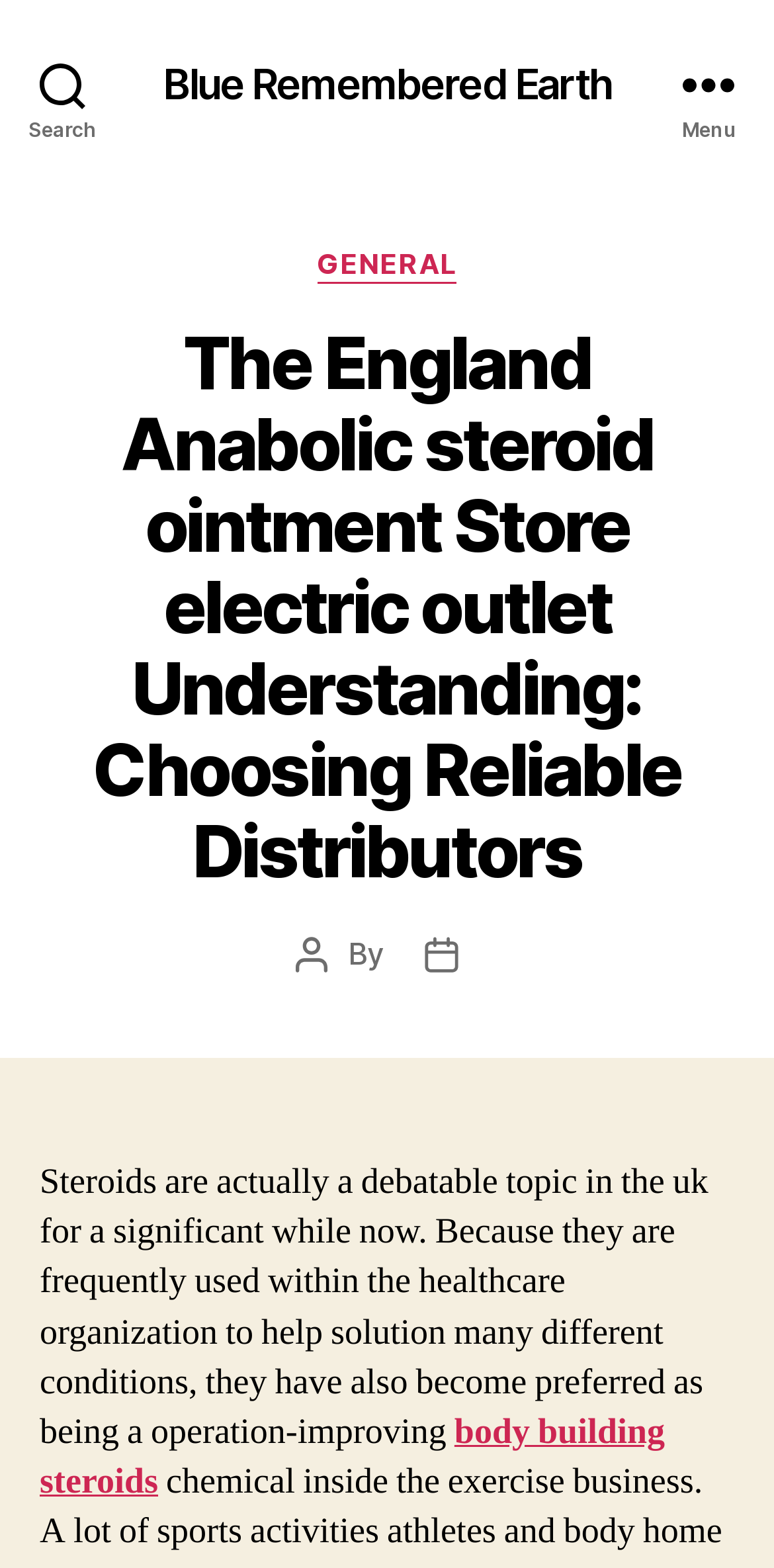Based on the element description: "Menu", identify the bounding box coordinates for this UI element. The coordinates must be four float numbers between 0 and 1, listed as [left, top, right, bottom].

[0.831, 0.0, 1.0, 0.106]